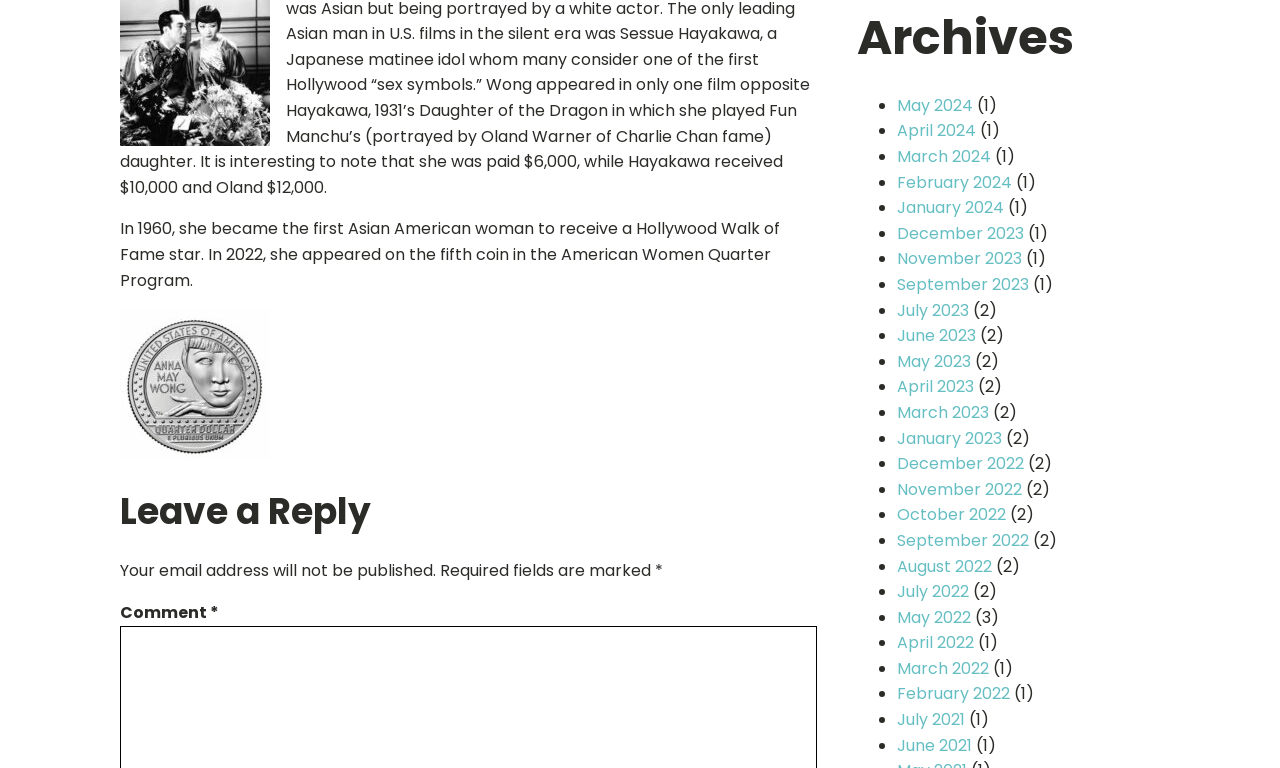Please determine the bounding box coordinates of the clickable area required to carry out the following instruction: "Comment". The coordinates must be four float numbers between 0 and 1, represented as [left, top, right, bottom].

[0.094, 0.783, 0.164, 0.812]